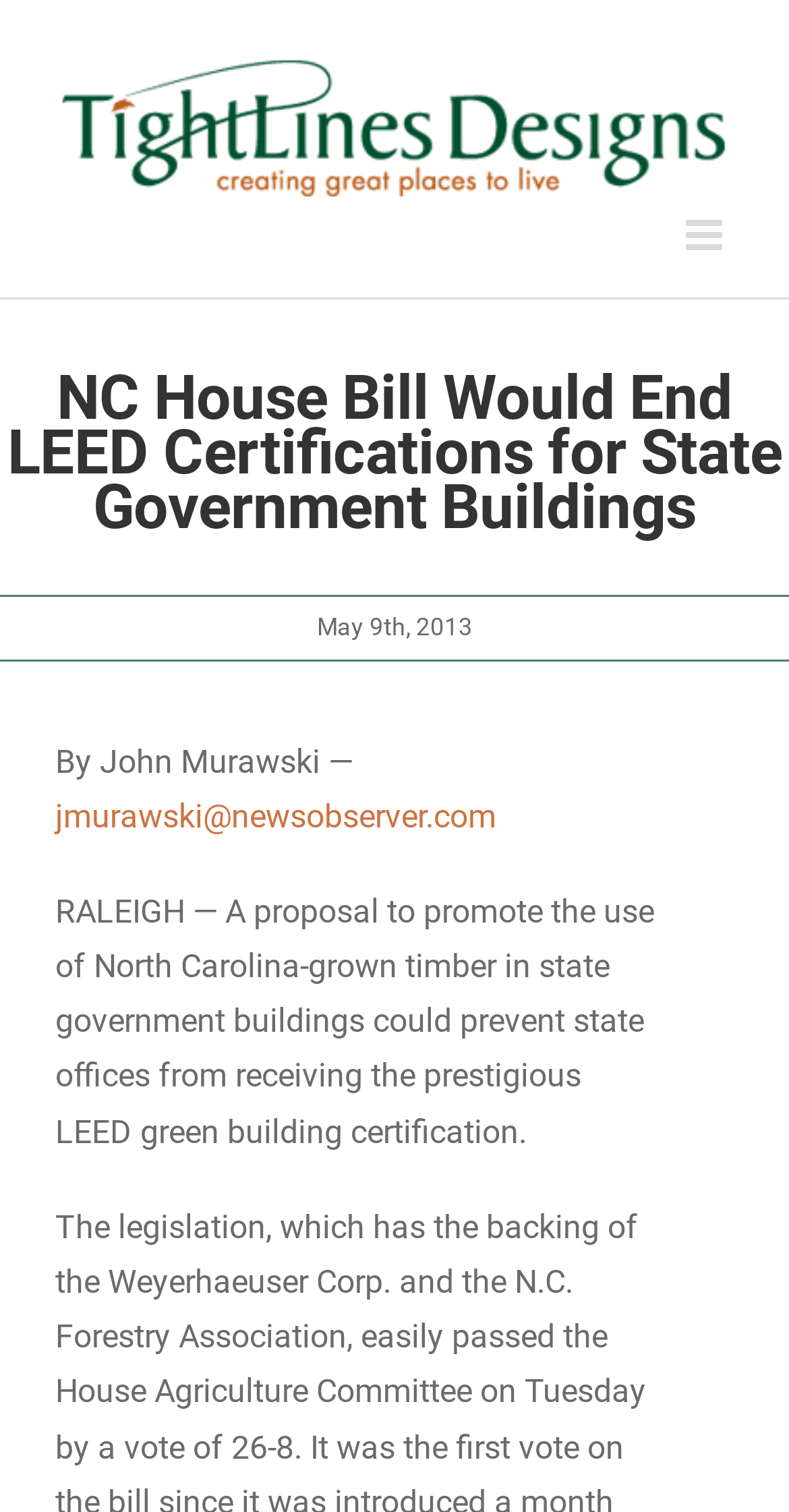Explain the features and main sections of the webpage comprehensively.

The webpage appears to be a news article with a focus on a specific bill in North Carolina. At the top left of the page, there is a logo for "Tightlines Designs" which is also a clickable link. To the right of the logo, there is a toggle button for the mobile menu.

Below the logo and toggle button, the main content of the article begins. The title of the article, "NC House Bill Would End LEED Certifications for State Government Buildings", is prominently displayed in a heading. The date of the article, "May 9th, 2013", is shown below the title.

The author of the article, John Murawski, is credited below the date, along with his email address, which is a clickable link. The main text of the article starts below the author information, describing a proposal to promote the use of North Carolina-grown timber in state government buildings and its potential impact on LEED green building certifications.